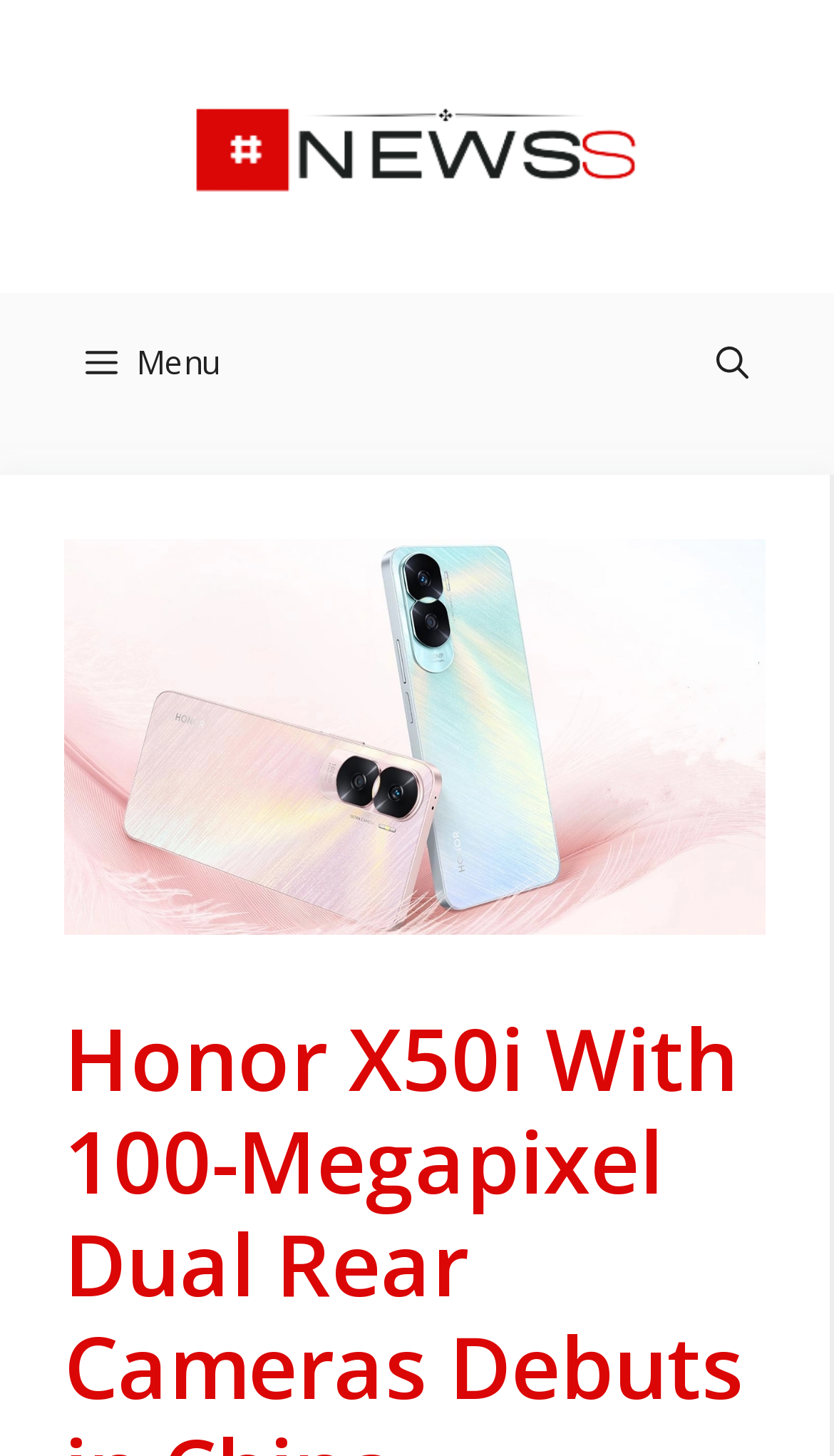Given the element description: "aria-label="Open search"", predict the bounding box coordinates of this UI element. The coordinates must be four float numbers between 0 and 1, given as [left, top, right, bottom].

[0.808, 0.202, 0.949, 0.297]